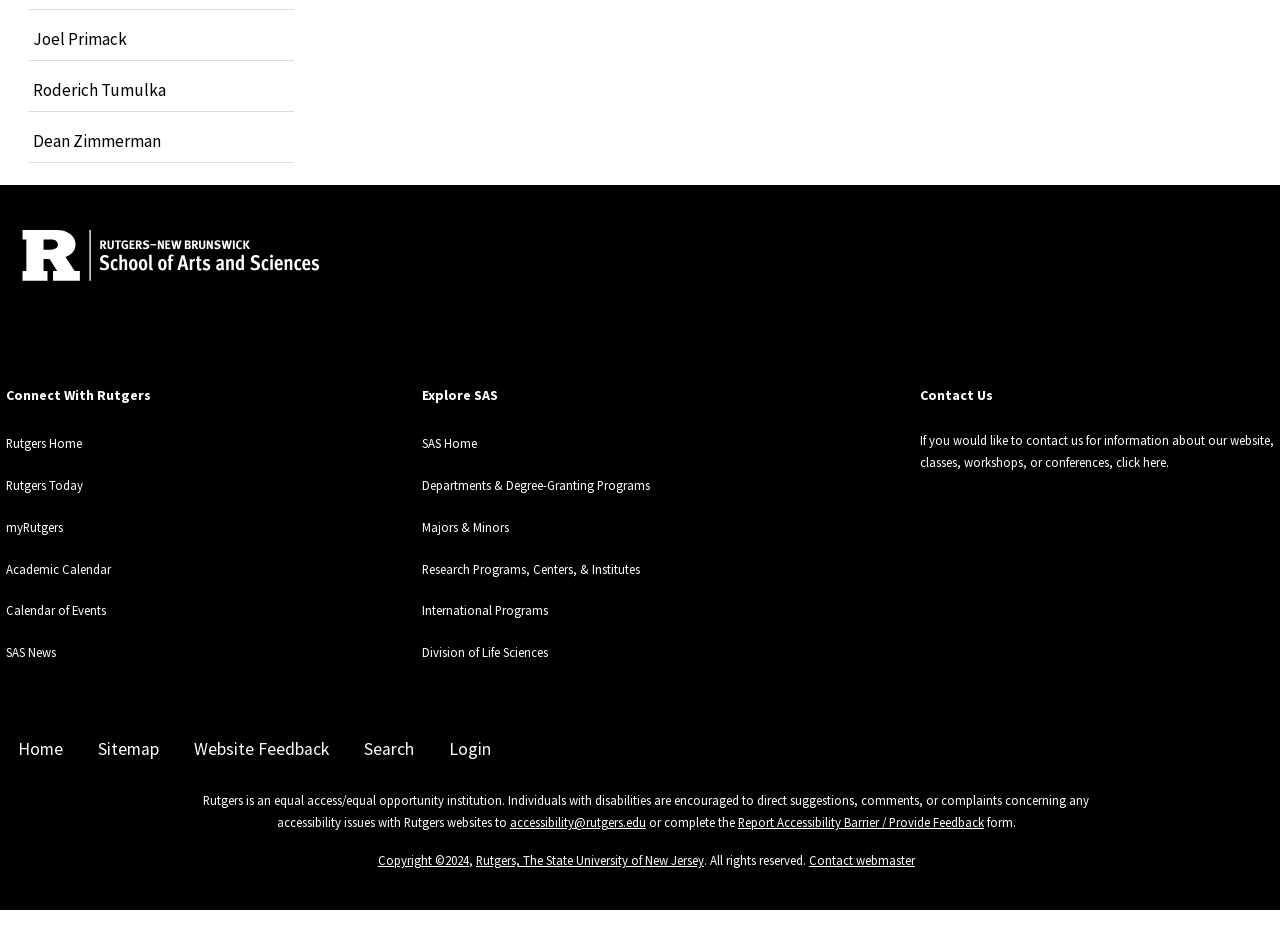Please locate the UI element described by "Departments & Degree-Granting Programs" and provide its bounding box coordinates.

[0.329, 0.515, 0.507, 0.532]